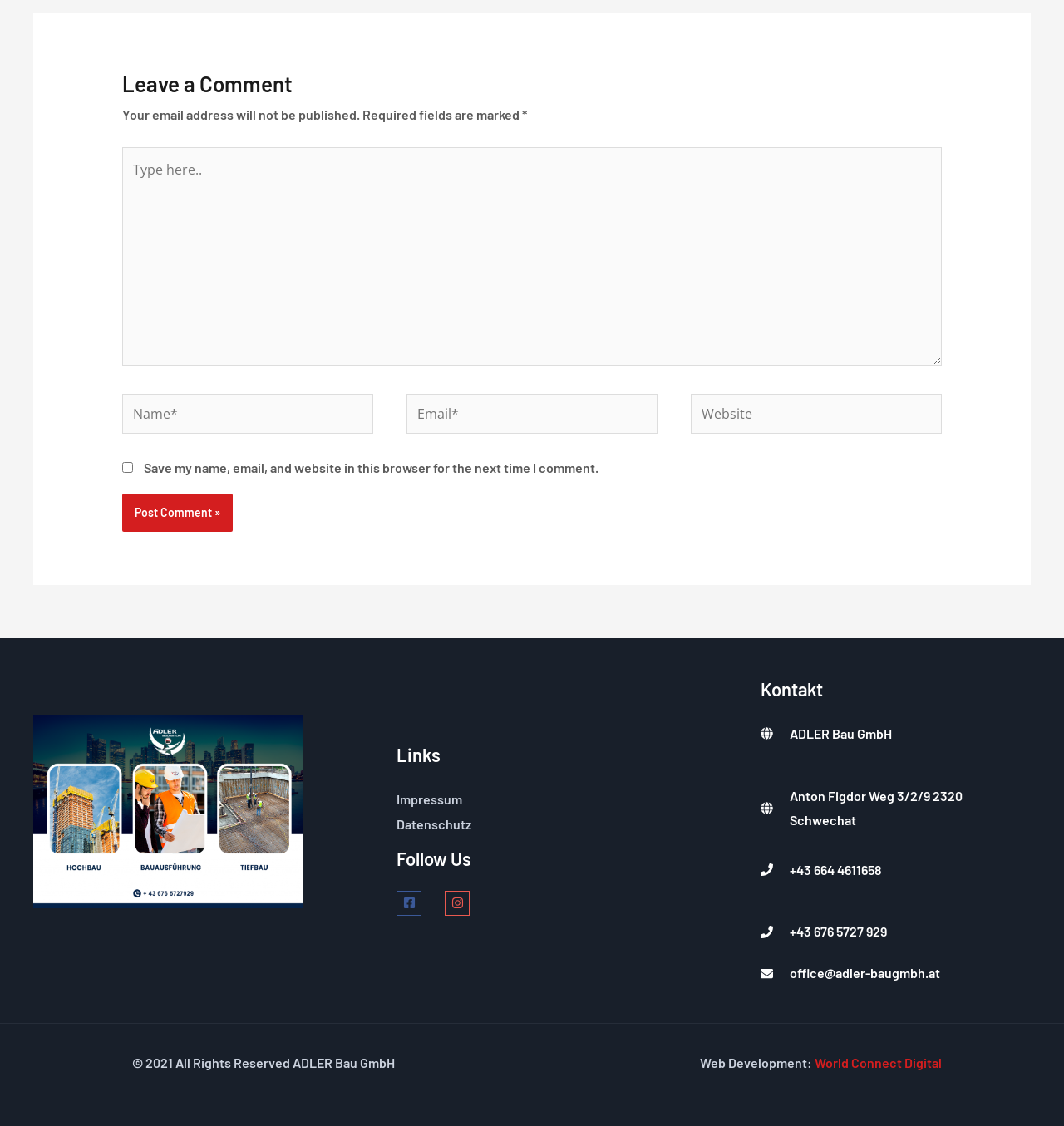Provide the bounding box coordinates of the HTML element this sentence describes: "Knee Pad". The bounding box coordinates consist of four float numbers between 0 and 1, i.e., [left, top, right, bottom].

None